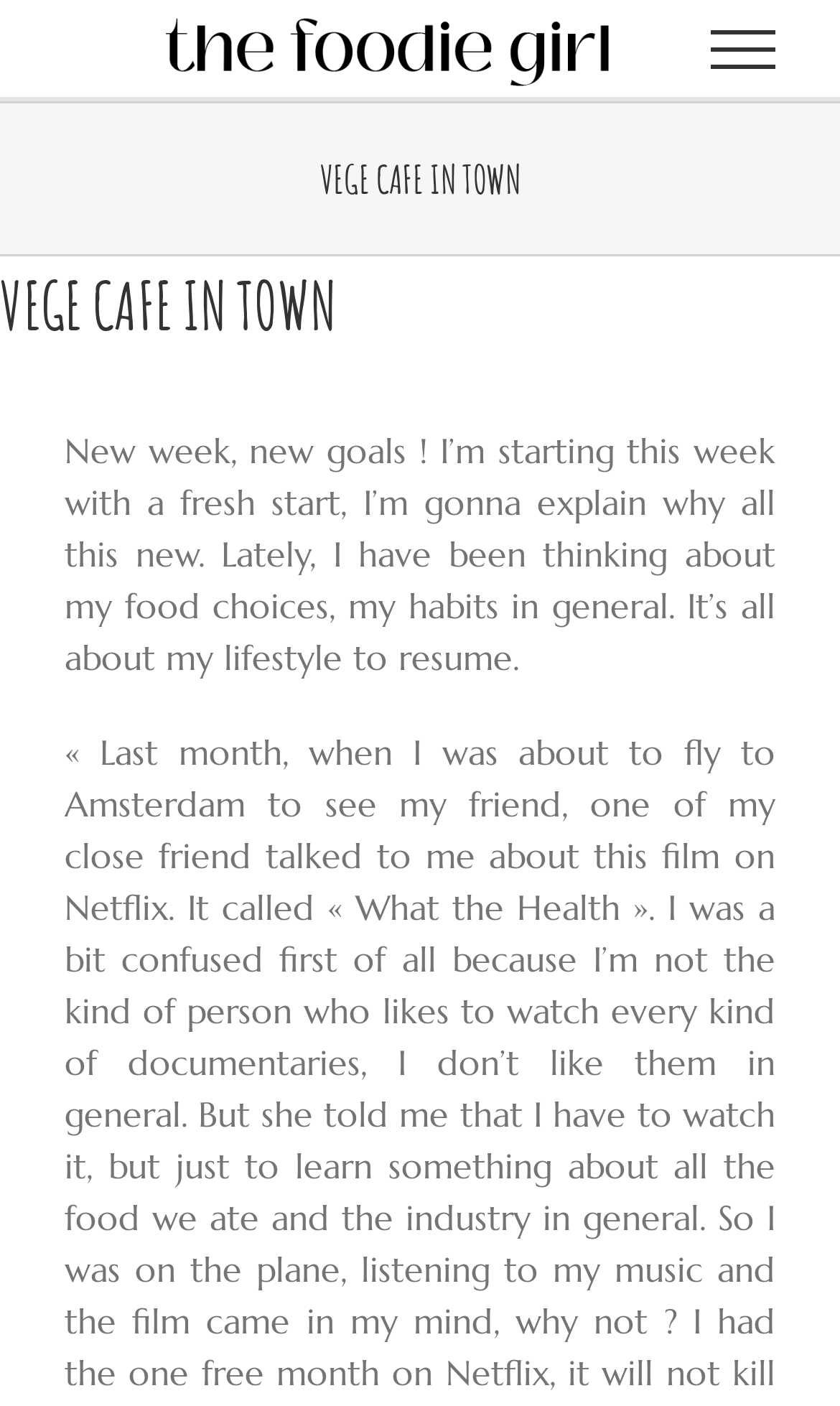Utilize the details in the image to thoroughly answer the following question: What is the name of the logo?

The logo is located at the top left corner of the webpage, and it is an image with a link. The text associated with the logo is 'The Foodie Girl Logo'.